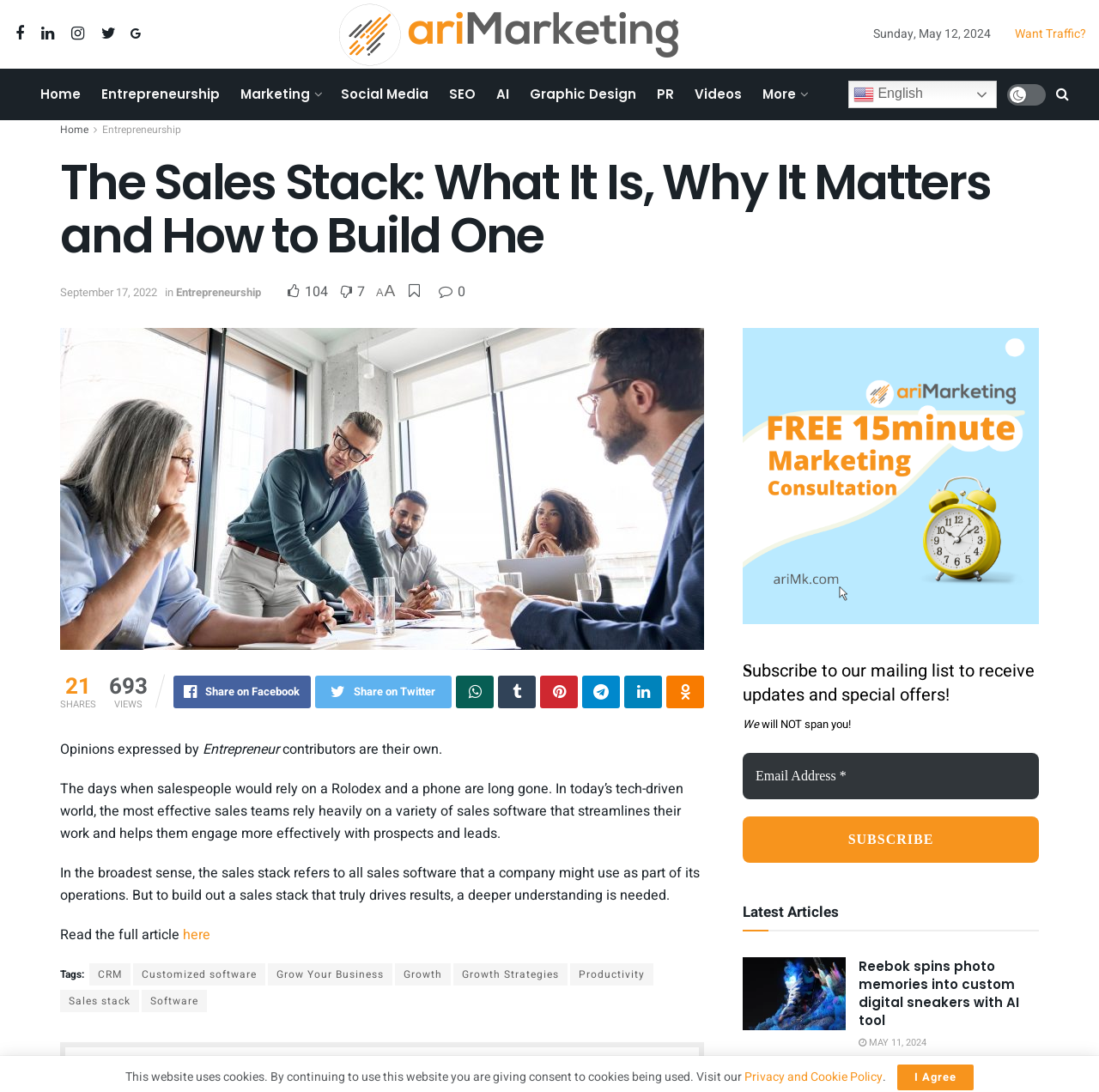Determine the bounding box coordinates of the UI element described below. Use the format (top-left x, top-left y, bottom-right x, bottom-right y) with floating point numbers between 0 and 1: Financials

None